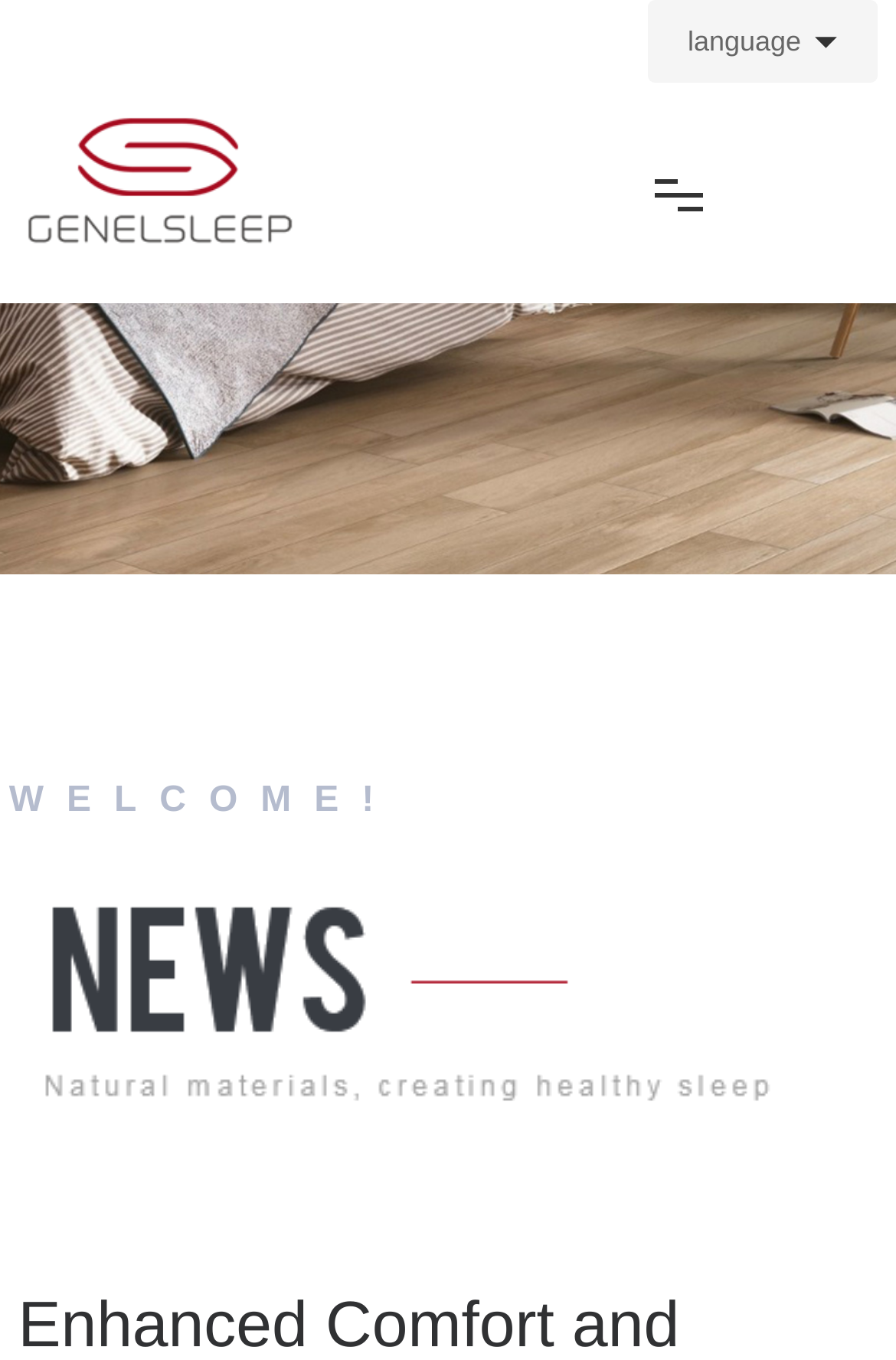Please locate the bounding box coordinates for the element that should be clicked to achieve the following instruction: "go to Home page". Ensure the coordinates are given as four float numbers between 0 and 1, i.e., [left, top, right, bottom].

[0.038, 0.222, 0.962, 0.324]